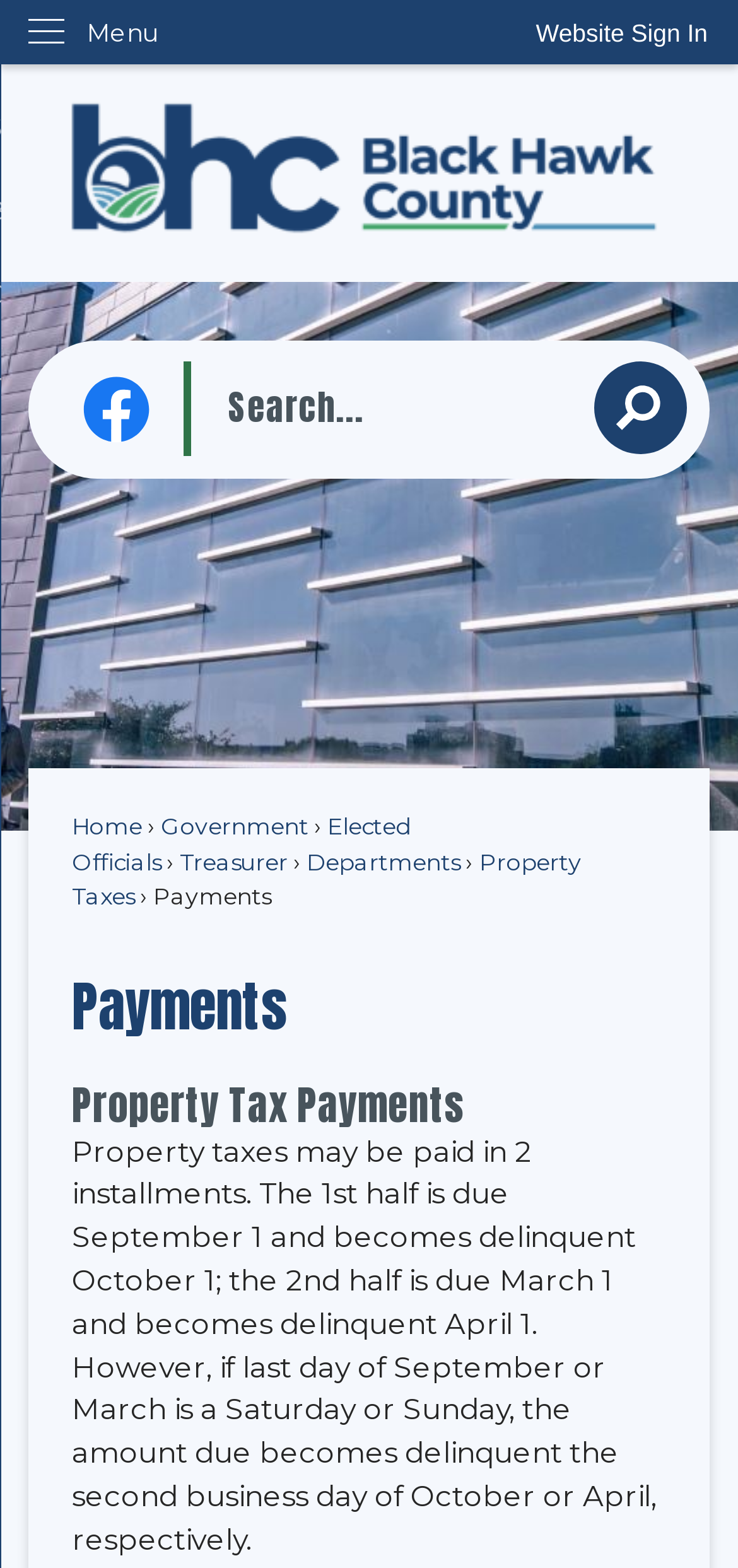Given the description of the UI element: "Skip to Main Content", predict the bounding box coordinates in the form of [left, top, right, bottom], with each value being a float between 0 and 1.

[0.0, 0.0, 0.044, 0.021]